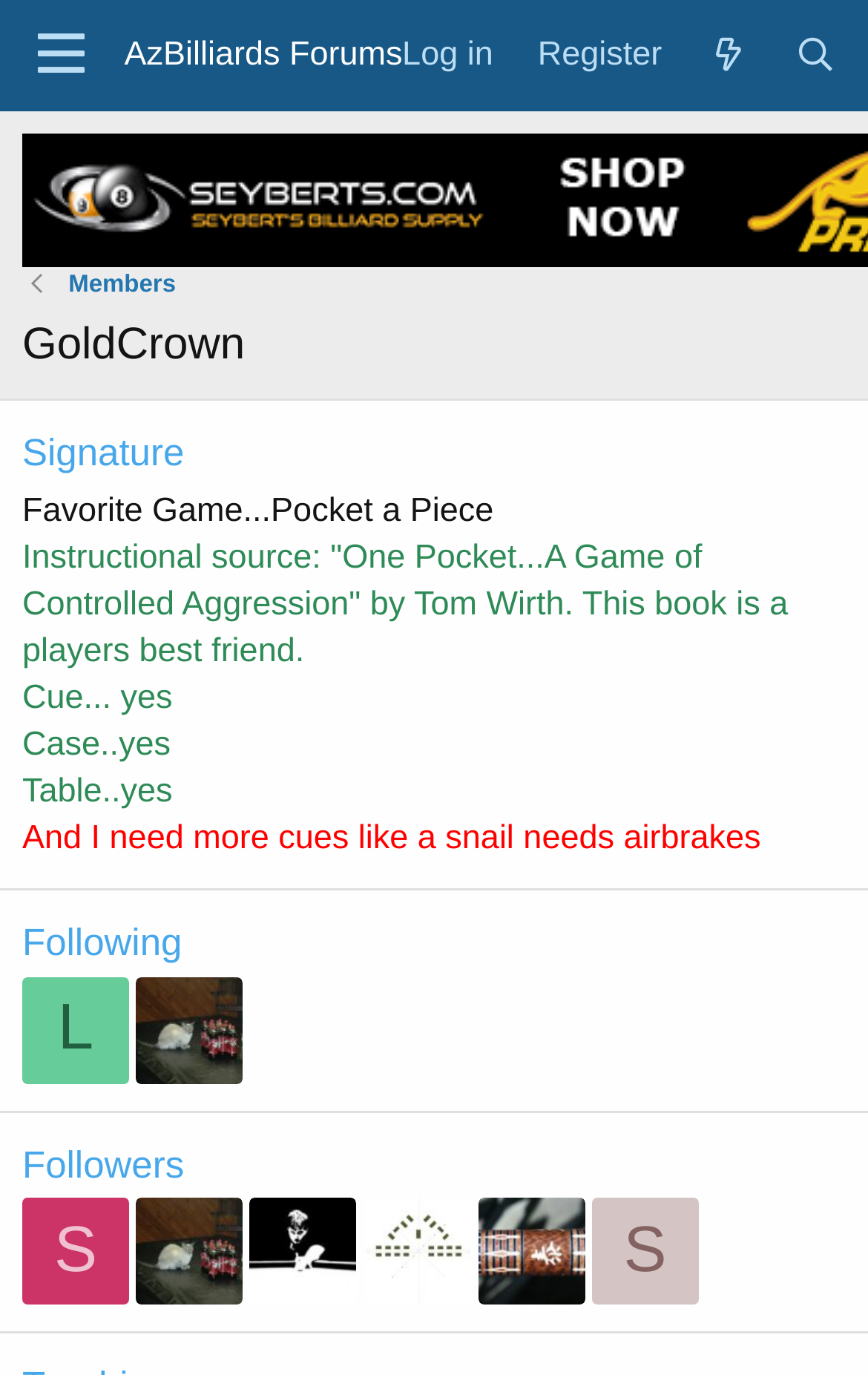Pinpoint the bounding box coordinates of the clickable element needed to complete the instruction: "Click the 'Menu' button". The coordinates should be provided as four float numbers between 0 and 1: [left, top, right, bottom].

[0.01, 0.0, 0.13, 0.08]